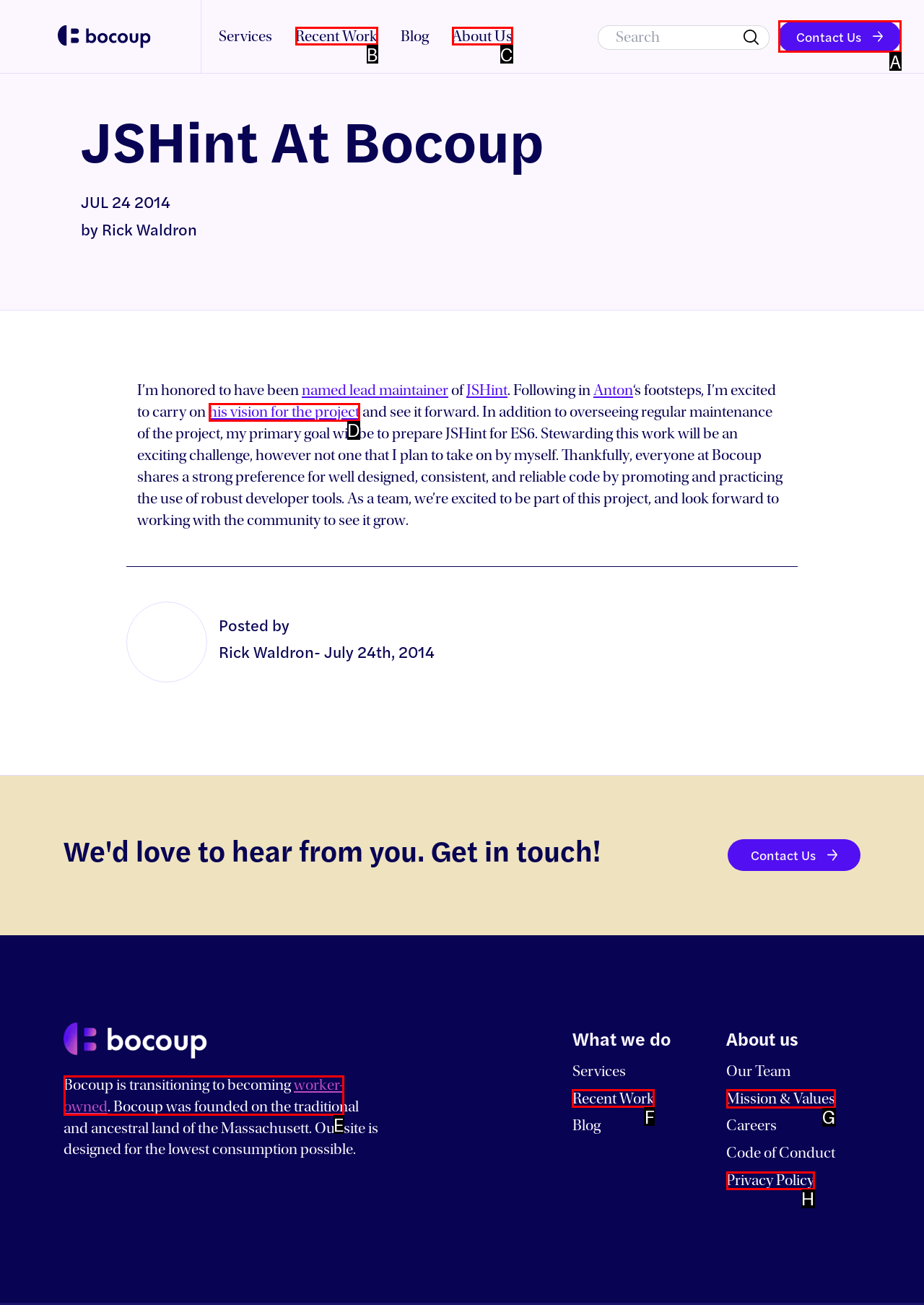Identify the letter of the UI element I need to click to carry out the following instruction: Learn about Bocoup's mission and values

G